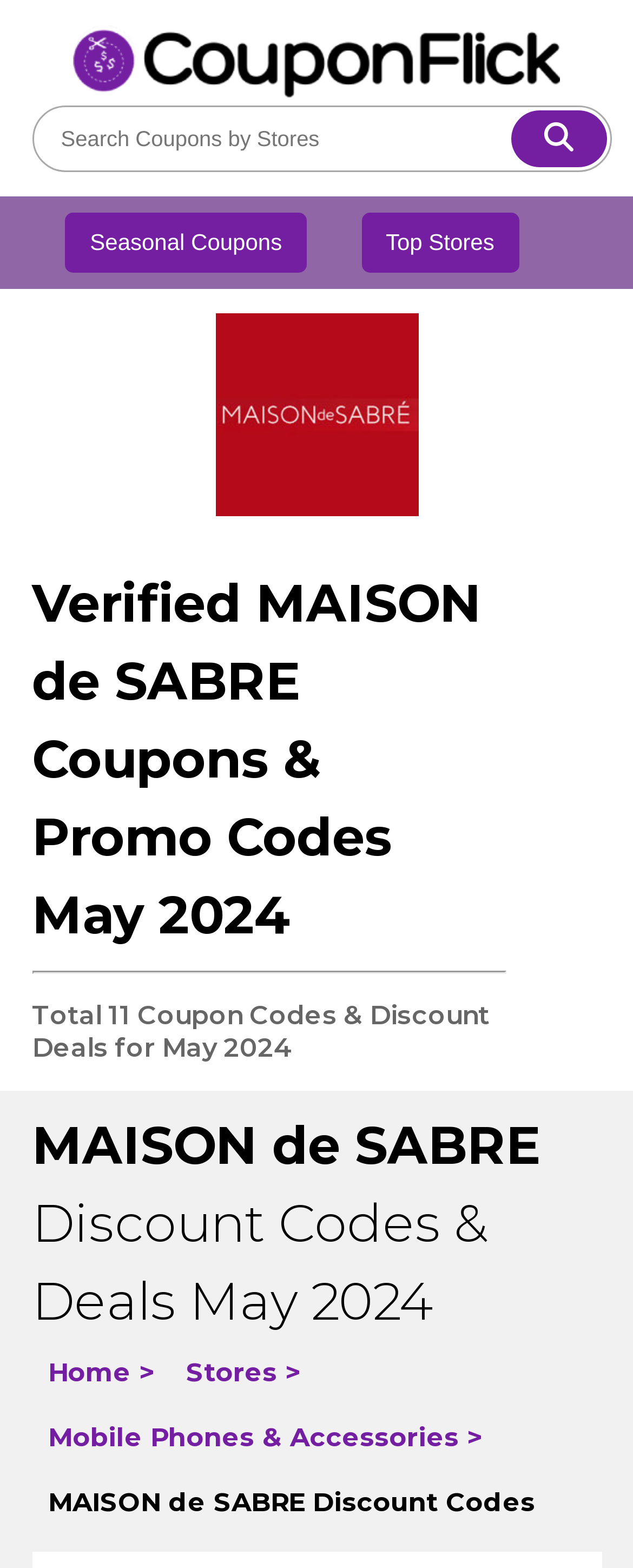Refer to the image and offer a detailed explanation in response to the question: What is the name of the store with verified coupons?

I looked for the name of the store with verified coupons, and found it in the heading 'Verified MAISON de SABRE Coupons & Promo Codes May 2024'.